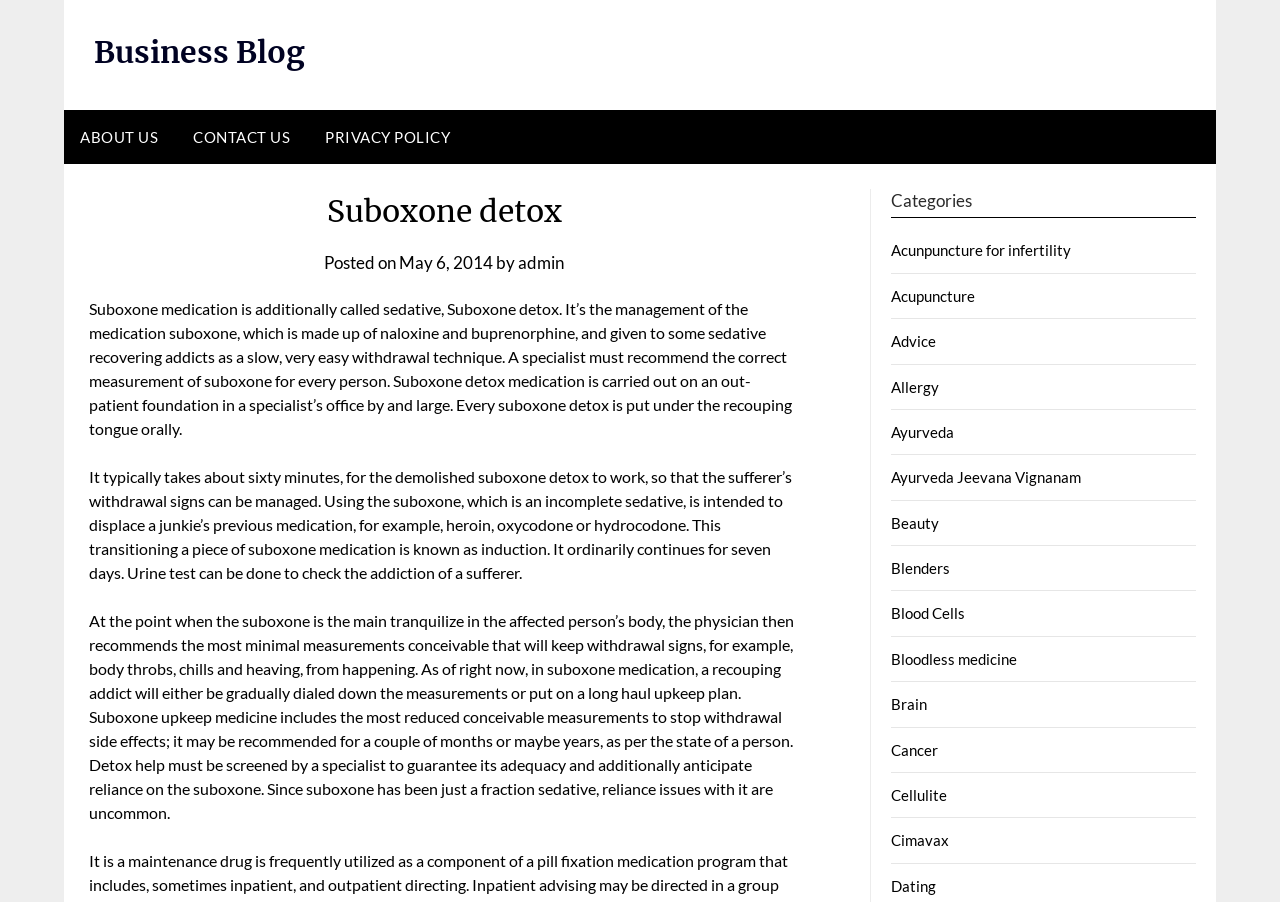Generate a comprehensive caption for the webpage you are viewing.

The webpage is about Suboxone detox, a medication used to help individuals recover from sedative addiction. At the top, there is a header section with links to "ABOUT US", "CONTACT US", and "PRIVACY POLICY". Below this section, there is a main heading "Suboxone detox" followed by a paragraph of text that explains what Suboxone detox is, its composition, and how it is administered.

To the right of the main heading, there is a section with the date "May 6, 2014" and the author "admin". Below this section, there are three paragraphs of text that provide more information about Suboxone detox, including its effects, how it is used to manage withdrawal symptoms, and the different stages of the detox process.

On the right-hand side of the page, there is a section with the heading "Categories" followed by a list of 15 links to various categories, including "Acupuncture", "Advice", "Allergy", and "Cancer". These links are arranged vertically, with the first link "Acupuncture for infertility" at the top and the last link "Dating" at the bottom.